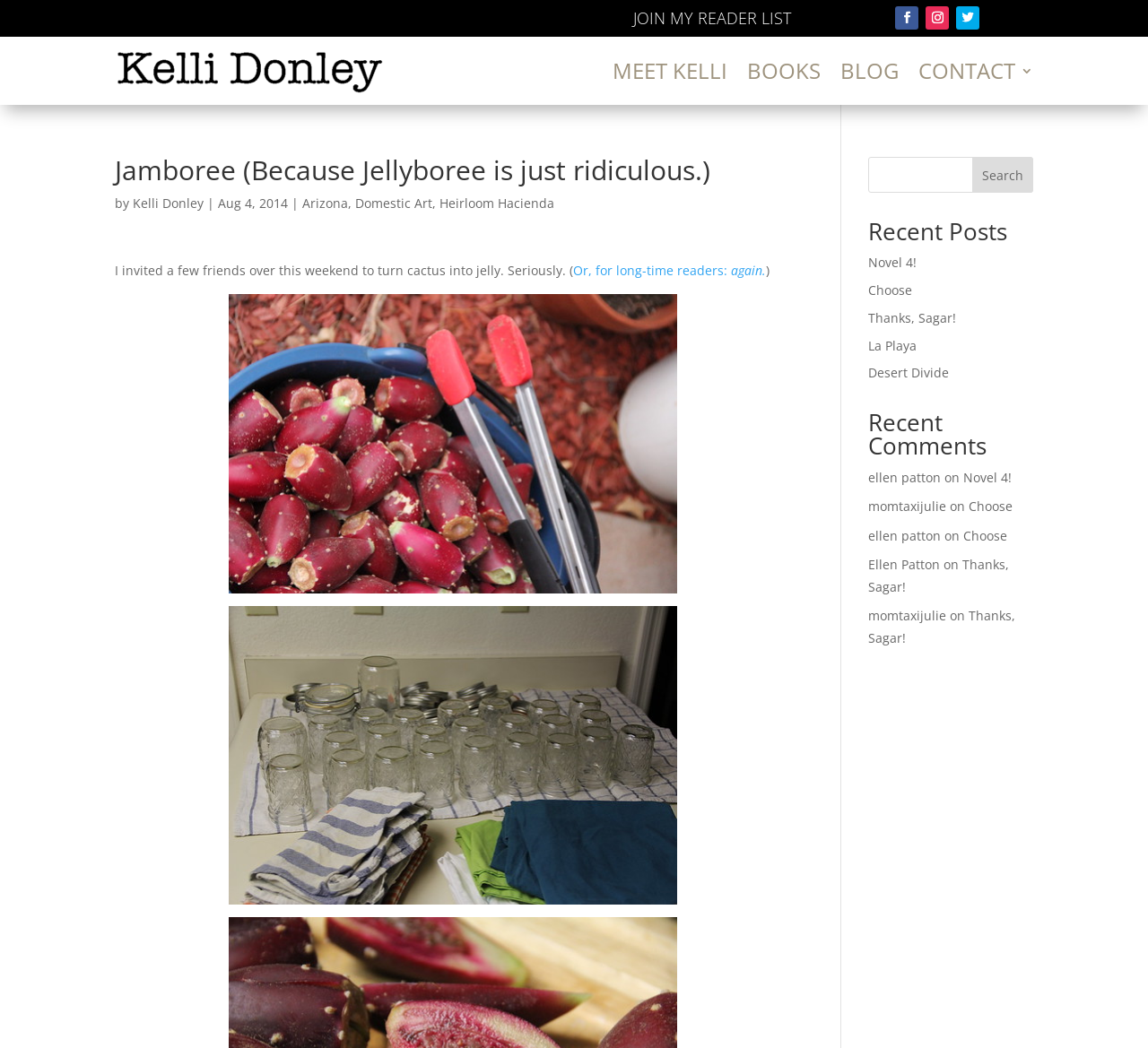Based on the image, provide a detailed response to the question:
What is the topic of the blog post?

I inferred the topic of the blog post by reading the text that says 'I invited a few friends over this weekend to turn cactus into jelly. Seriously. (Or, for long-time readers: again.) We made 40 jars of syrup and prickly pear jelly using...' which suggests that the blog post is about making prickly pear jelly.